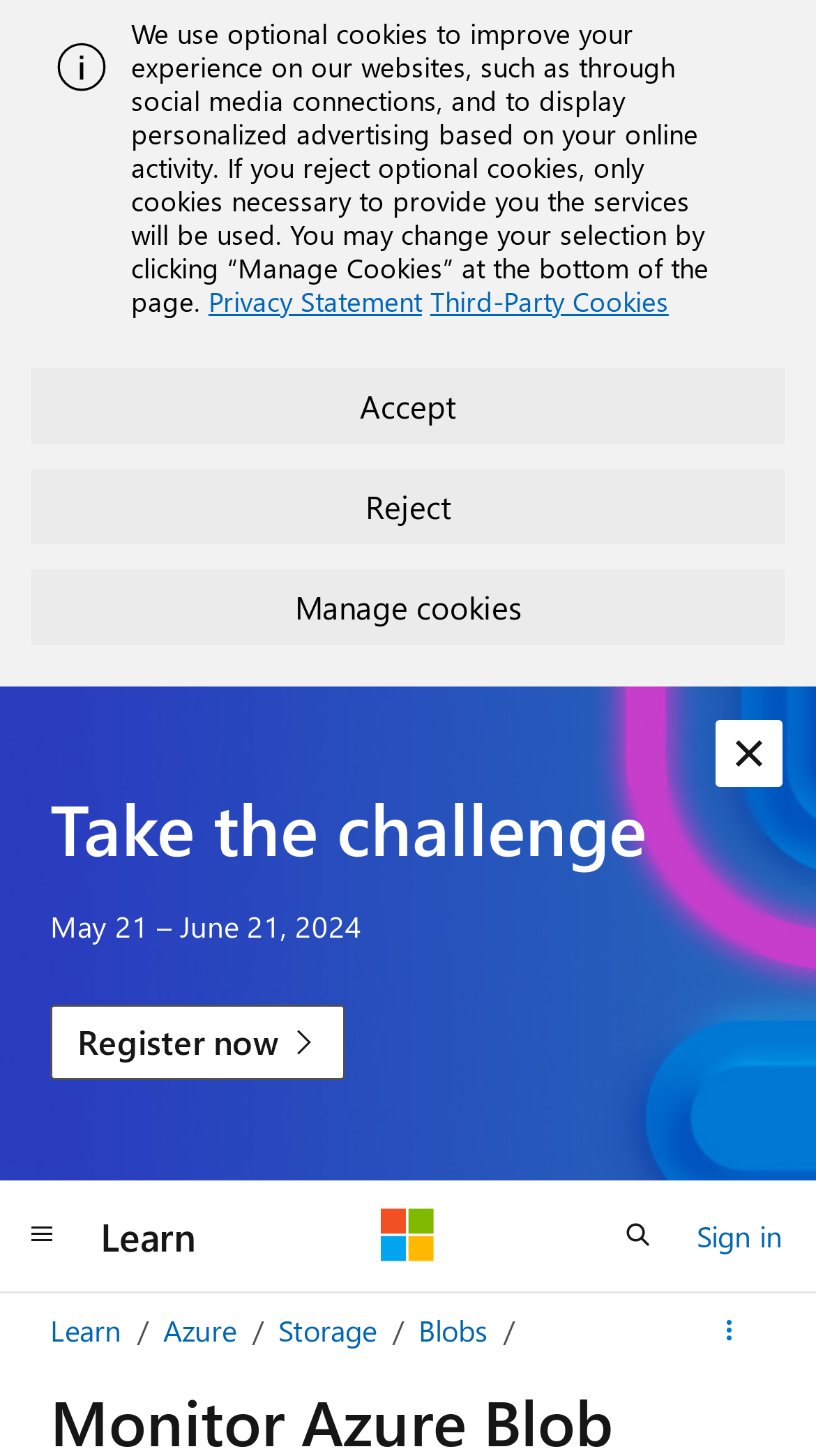Please identify the bounding box coordinates of the clickable element to fulfill the following instruction: "Register now". The coordinates should be four float numbers between 0 and 1, i.e., [left, top, right, bottom].

[0.062, 0.69, 0.424, 0.742]